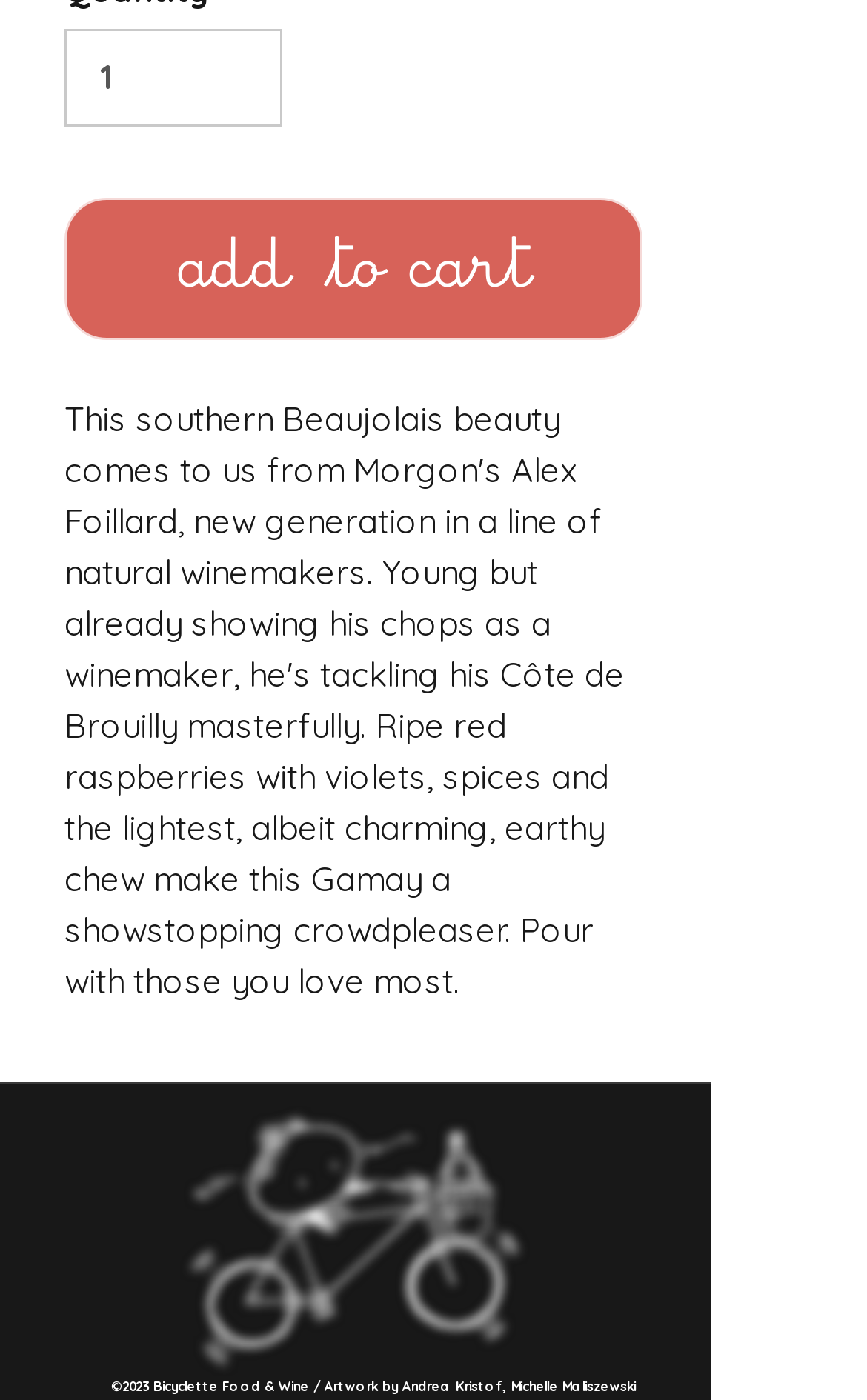Provide the bounding box for the UI element matching this description: "aria-label="Instagram"".

[0.405, 0.931, 0.456, 0.963]